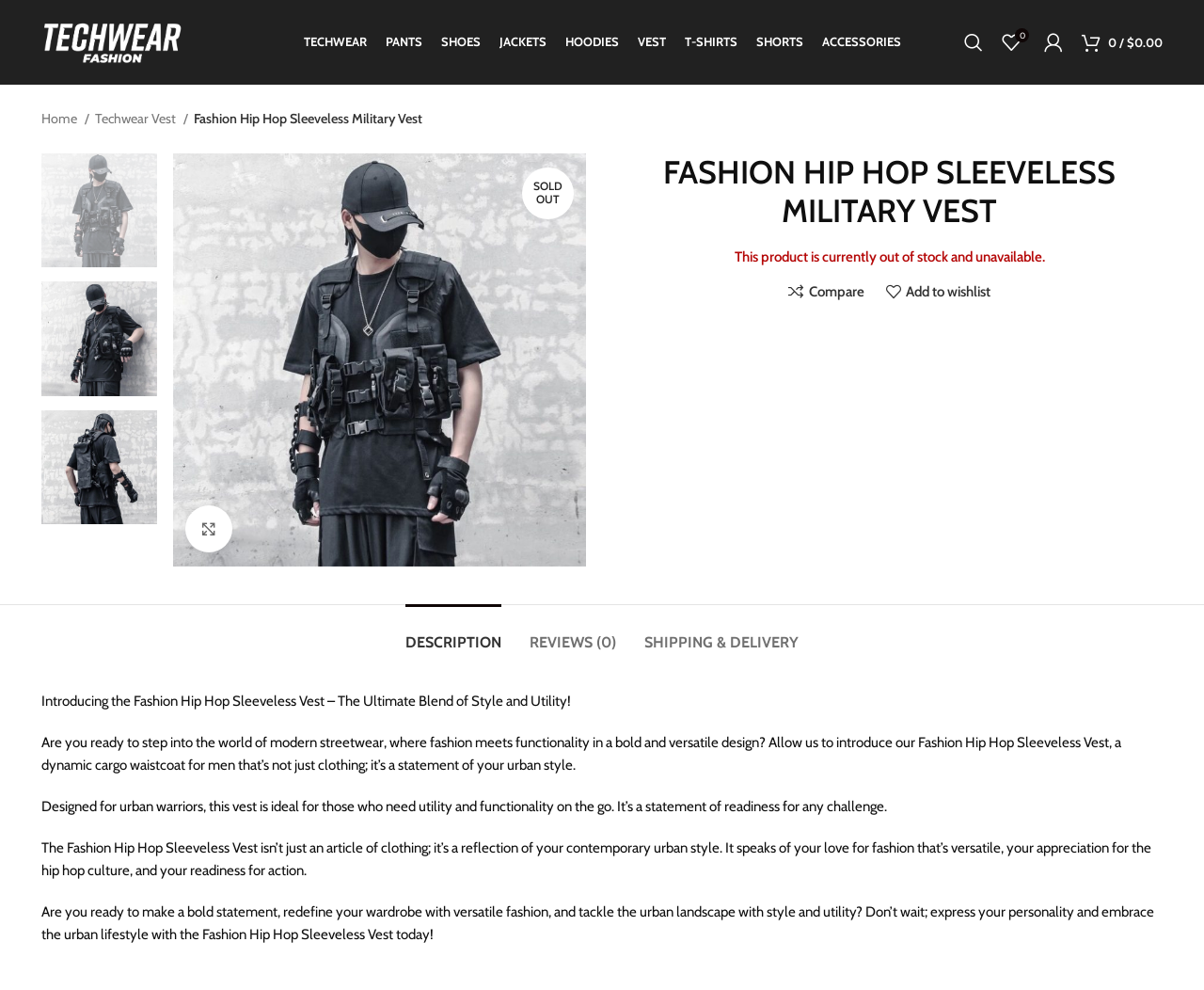What is the target audience for the vest?
Refer to the image and answer the question using a single word or phrase.

urban warriors